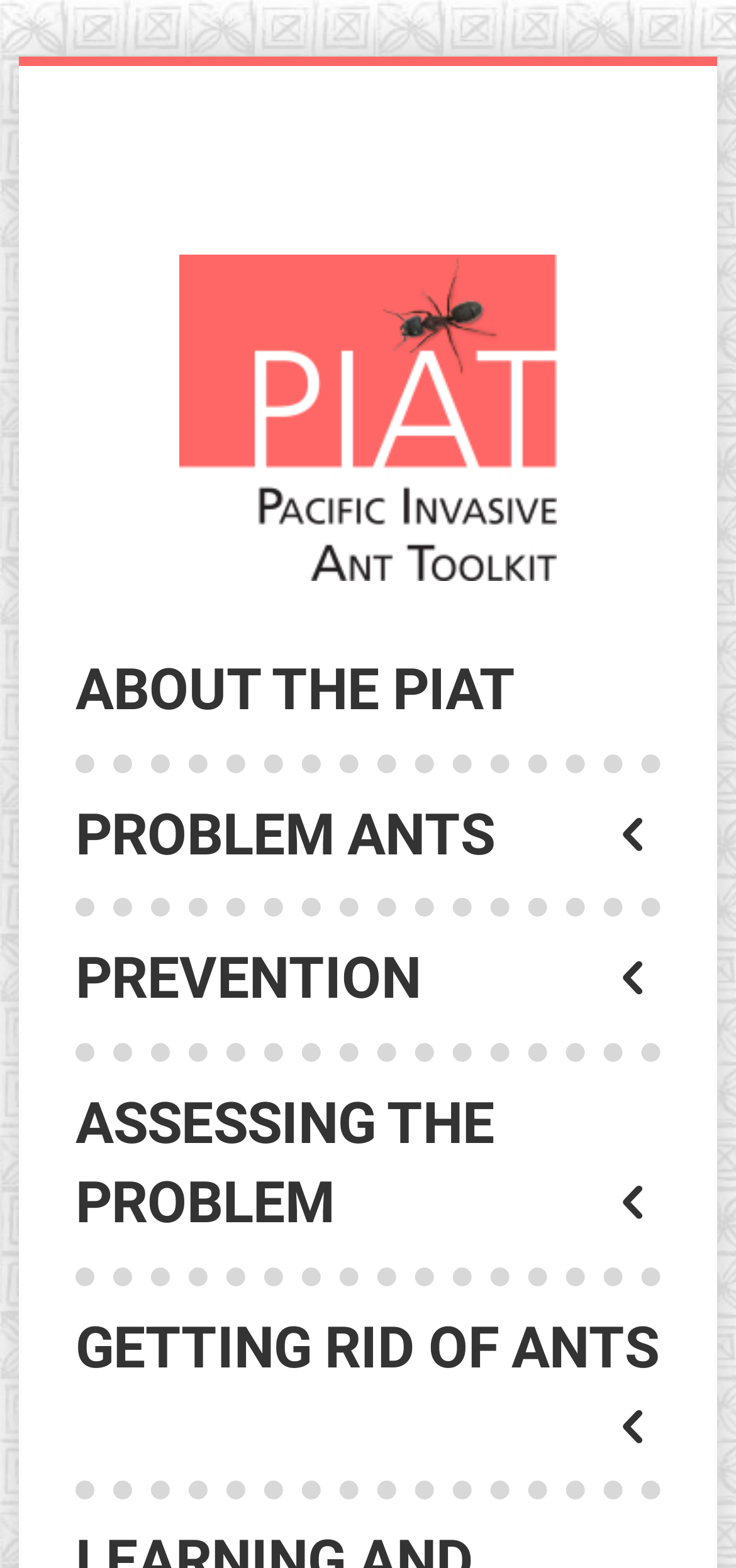Identify the bounding box for the described UI element. Provide the coordinates in (top-left x, top-left y, bottom-right x, bottom-right y) format with values ranging from 0 to 1: Prevention

[0.103, 0.585, 0.897, 0.665]